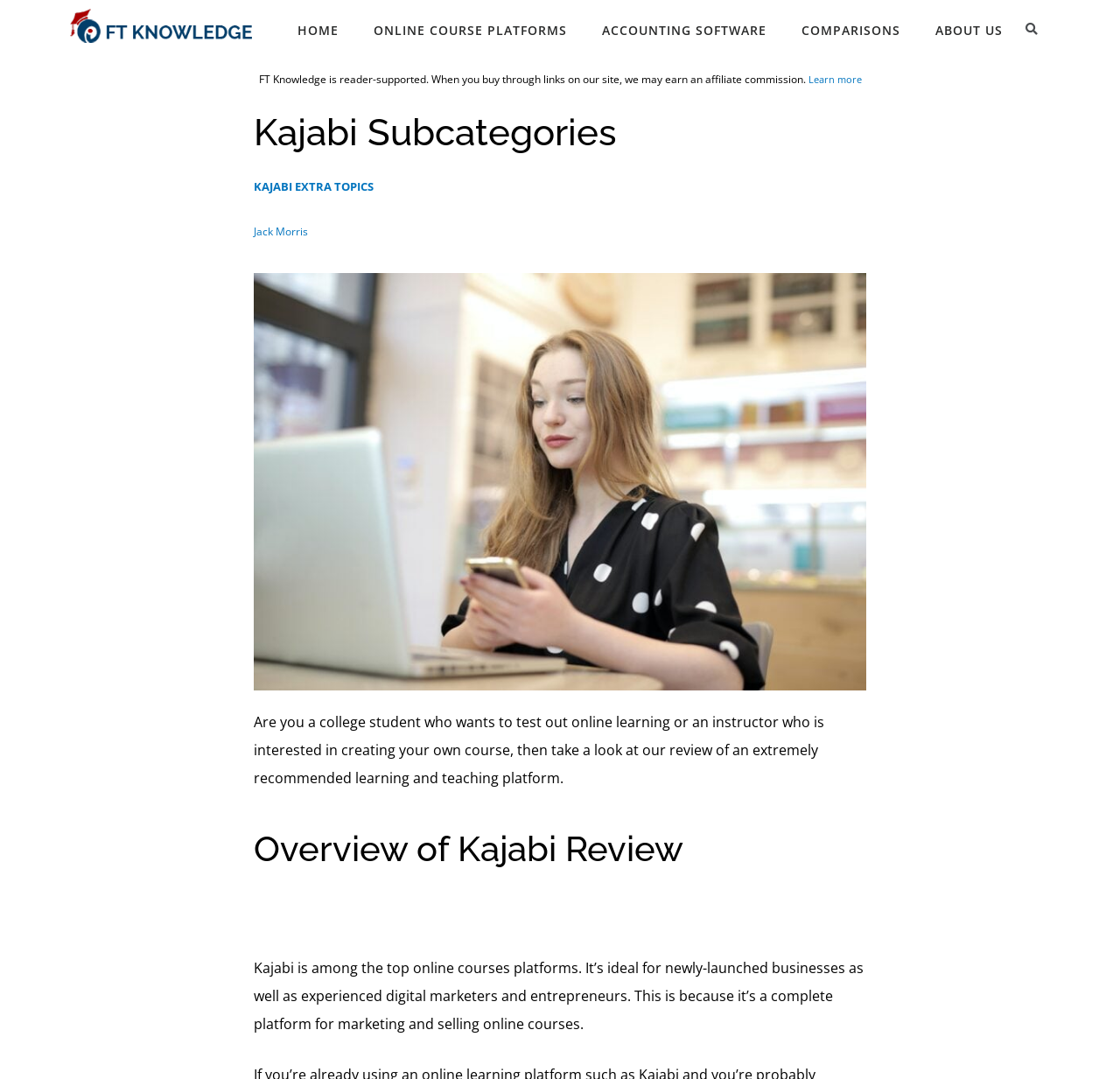What type of businesses is Kajabi ideal for?
Give a single word or phrase answer based on the content of the image.

Newly-launched businesses and experienced digital marketers